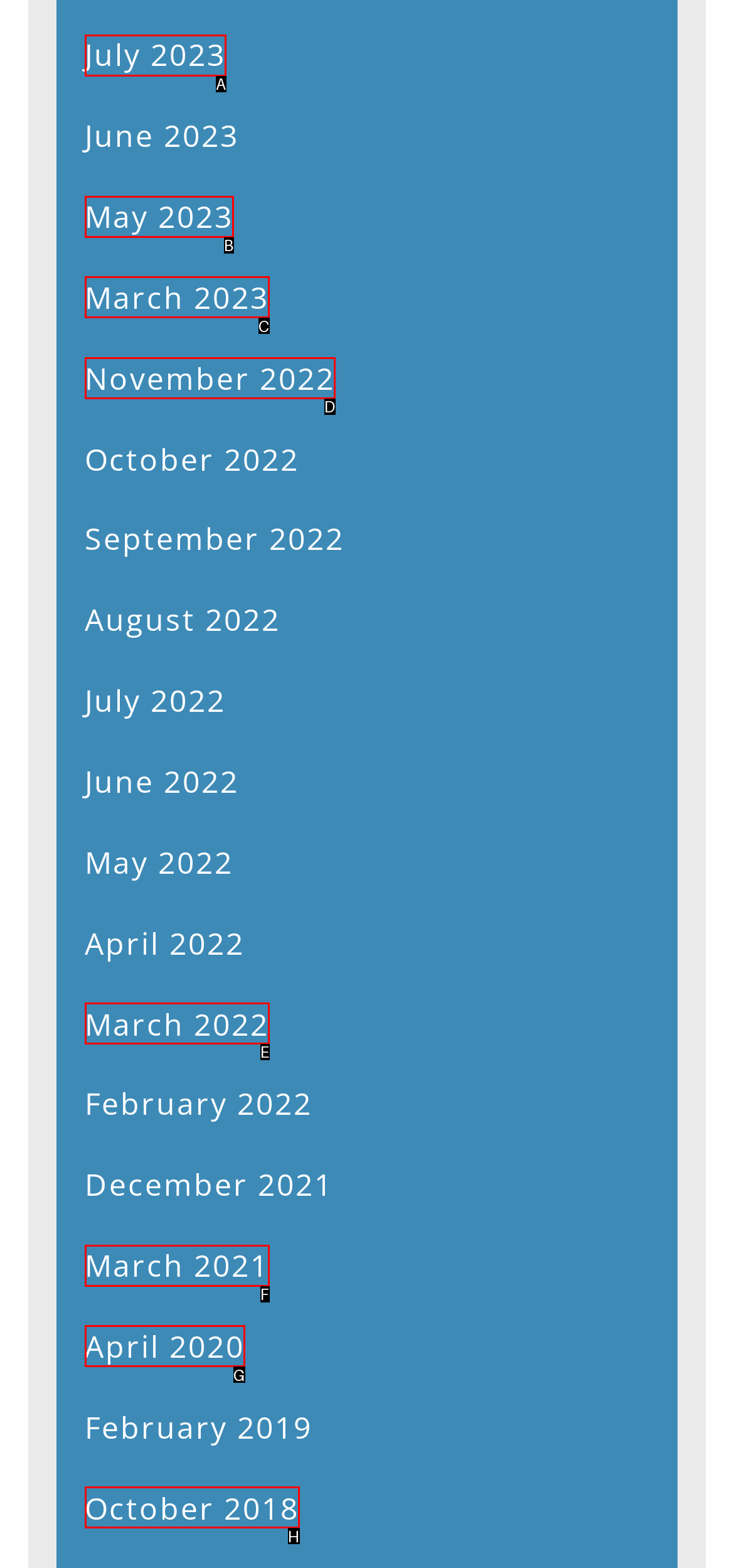Identify the letter corresponding to the UI element that matches this description: March 2023
Answer using only the letter from the provided options.

C